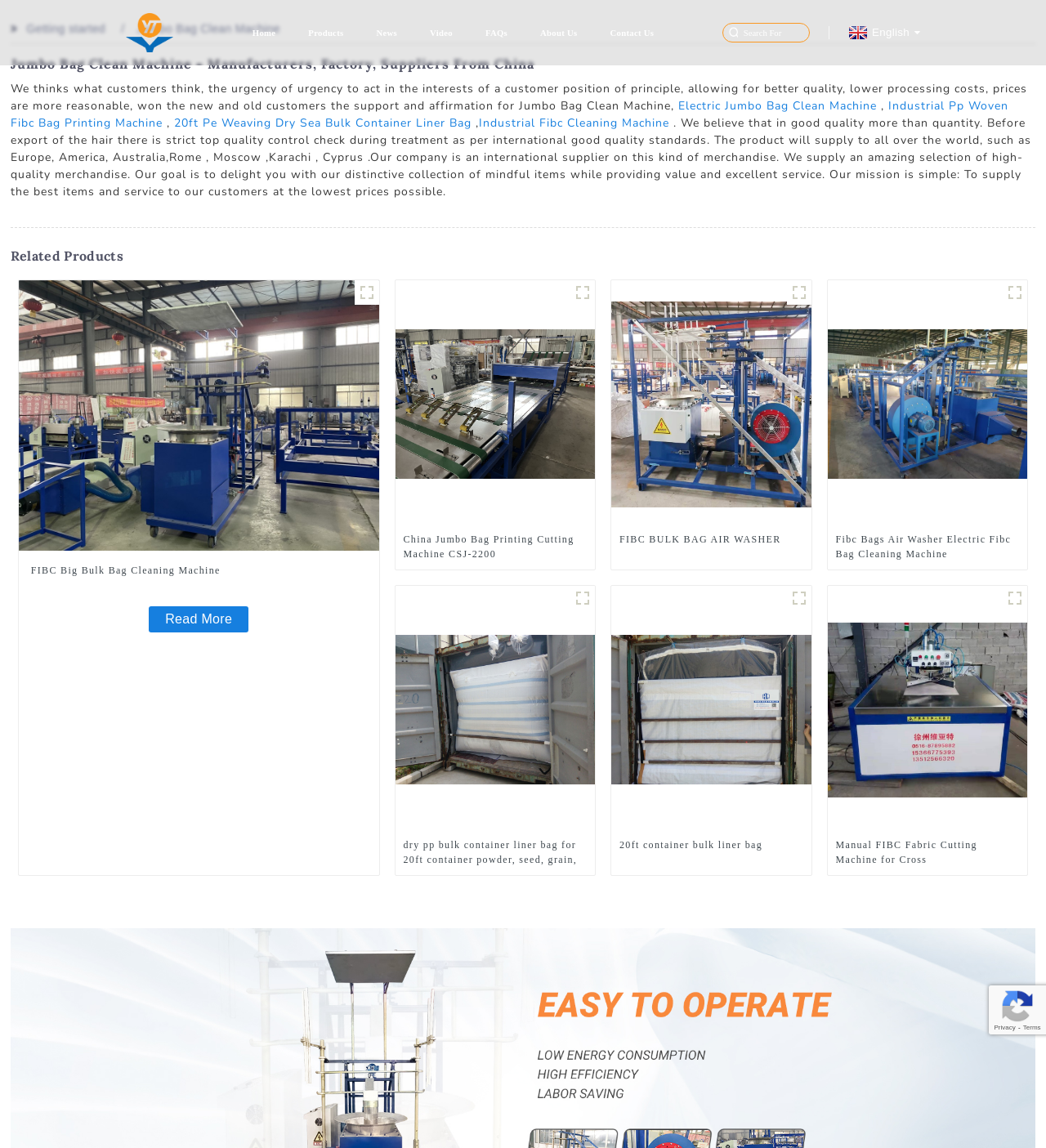Can you find the bounding box coordinates of the area I should click to execute the following instruction: "View the Electric Jumbo Bag Clean Machine product"?

[0.648, 0.086, 0.838, 0.099]